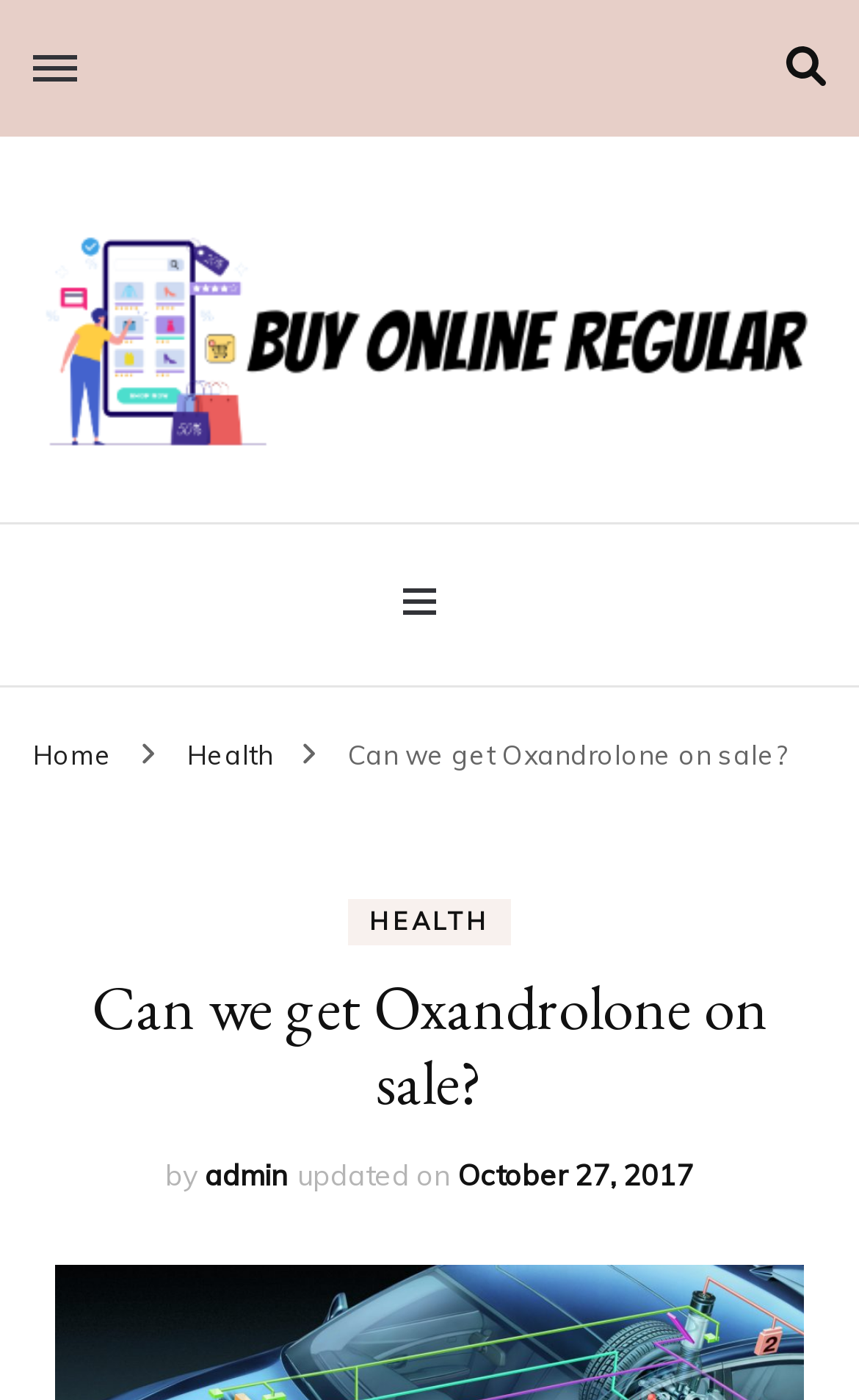Provide a short, one-word or phrase answer to the question below:
What is the purpose of the button with no text?

Search toggle